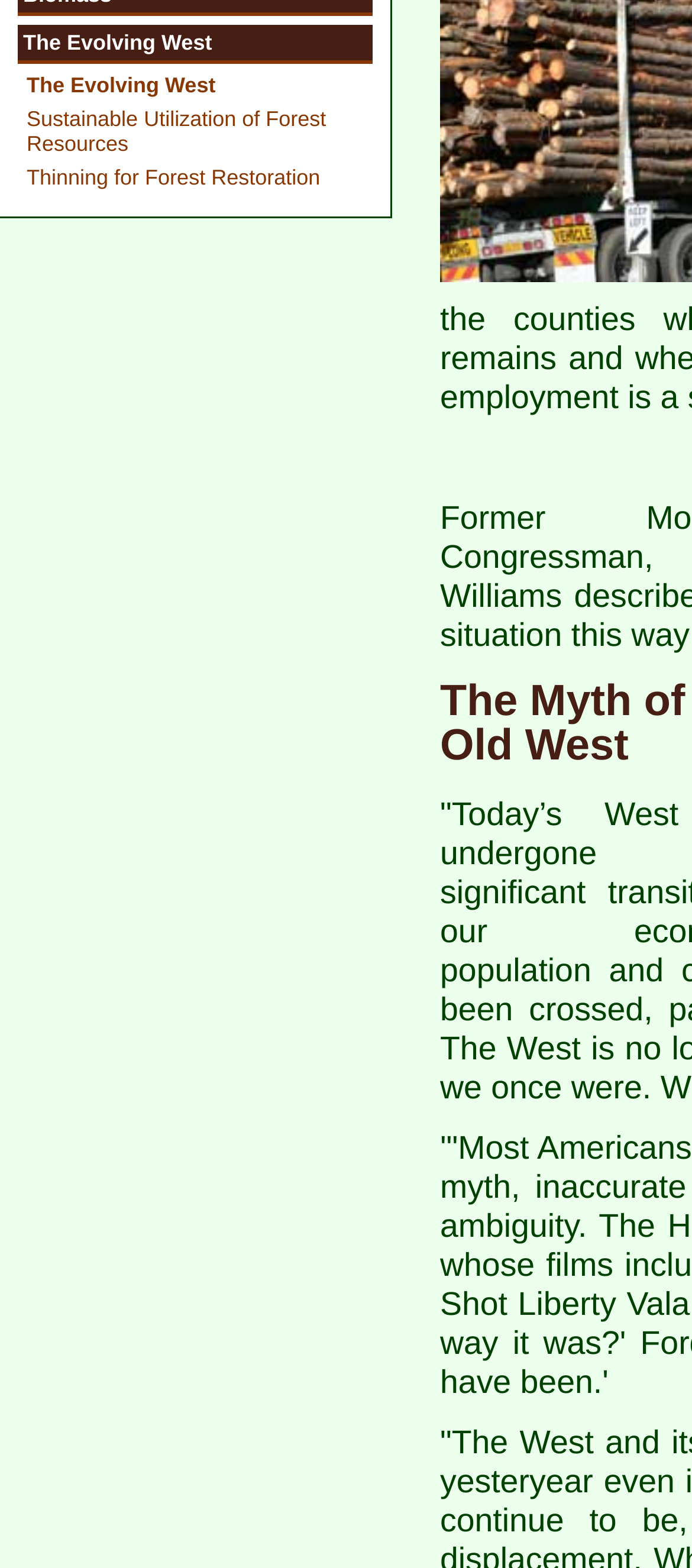Locate and provide the bounding box coordinates for the HTML element that matches this description: "The Evolving West".

[0.038, 0.046, 0.311, 0.062]